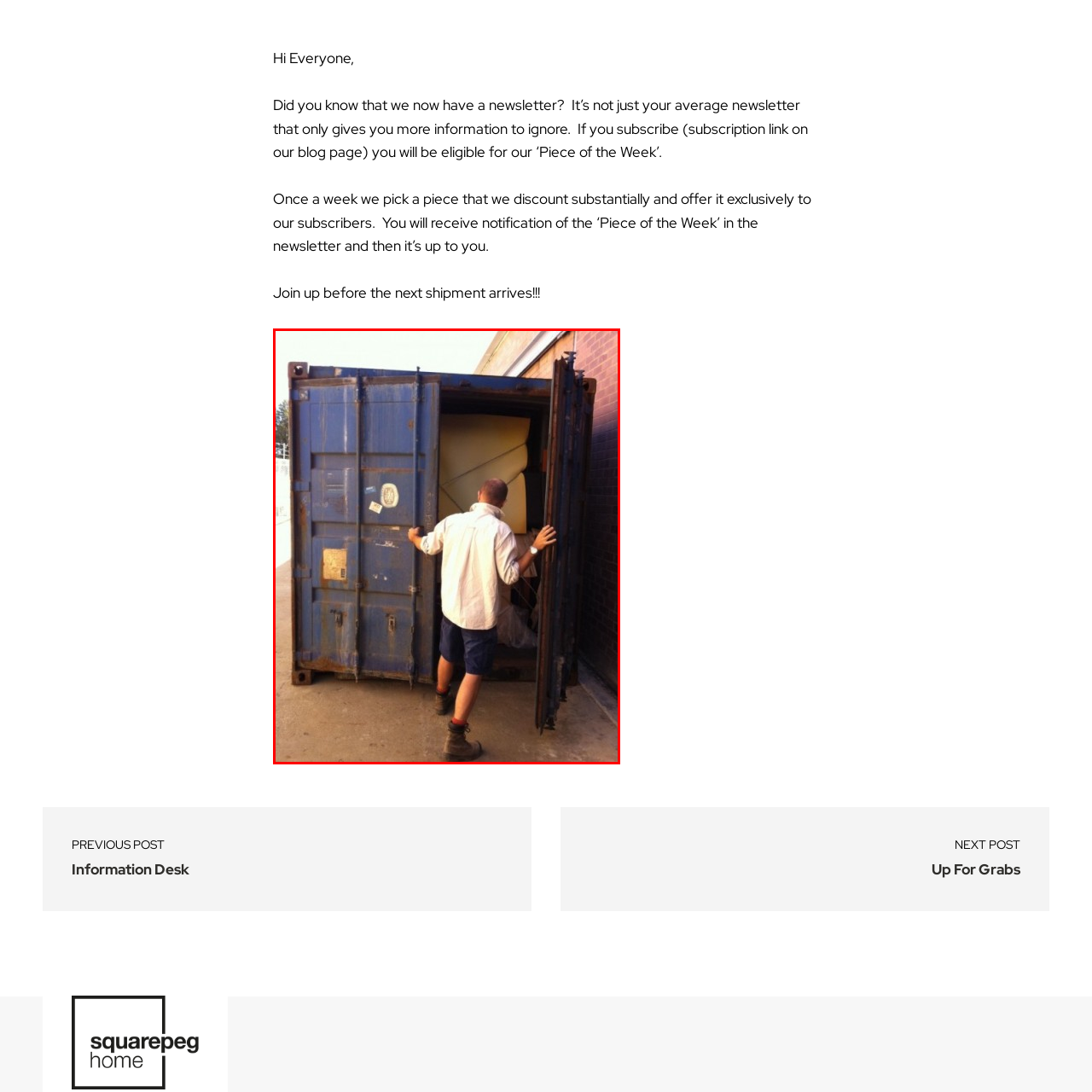View the part of the image marked by the red boundary and provide a one-word or short phrase answer to this question: 
What is the setting of the image?

Industrial workspace or storage area